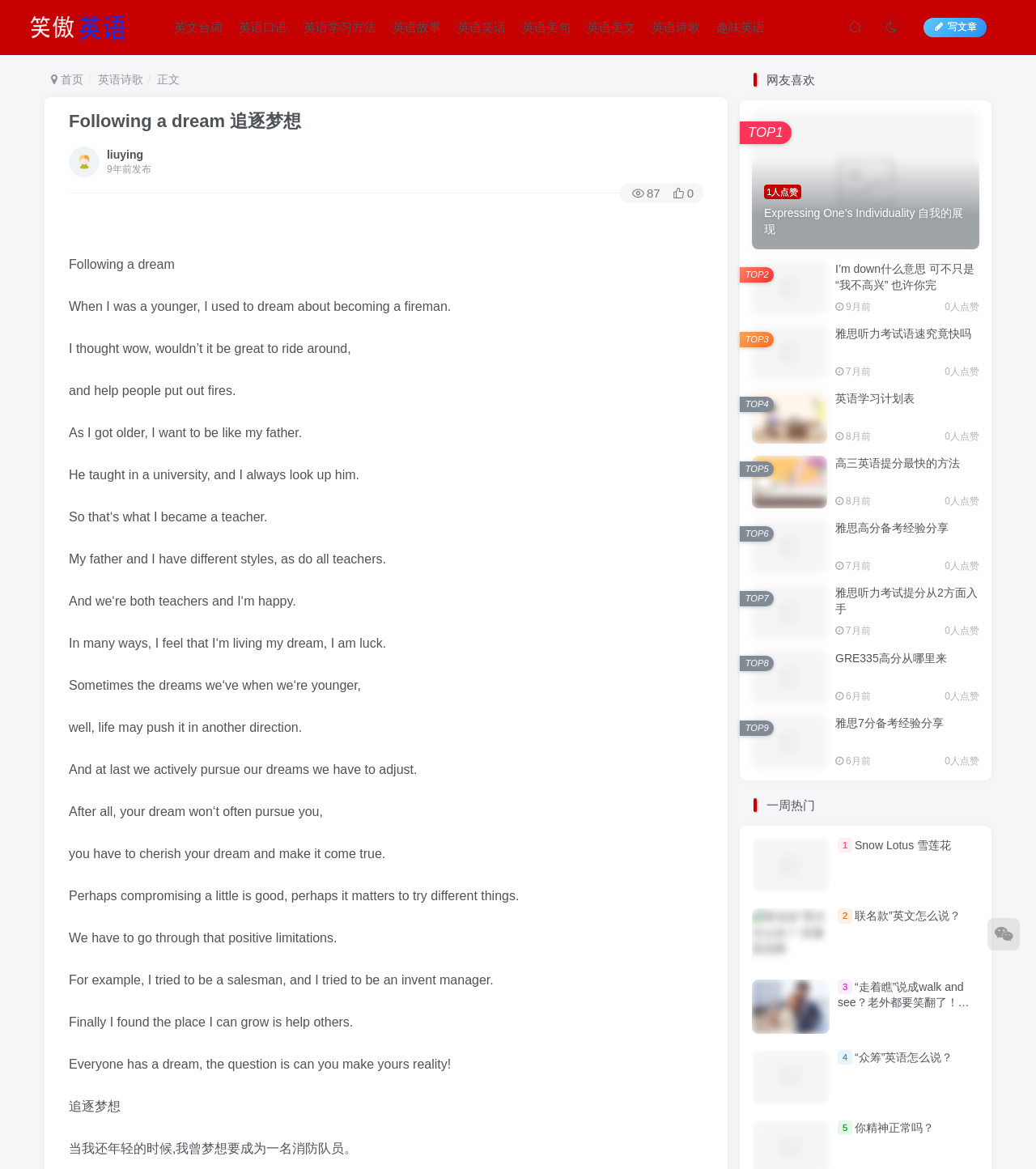Based on the element description: "title="沪江英语学习｜笑傲英语网－让你笑傲英语江湖"", identify the UI element and provide its bounding box coordinates. Use four float numbers between 0 and 1, [left, top, right, bottom].

[0.024, 0.016, 0.137, 0.03]